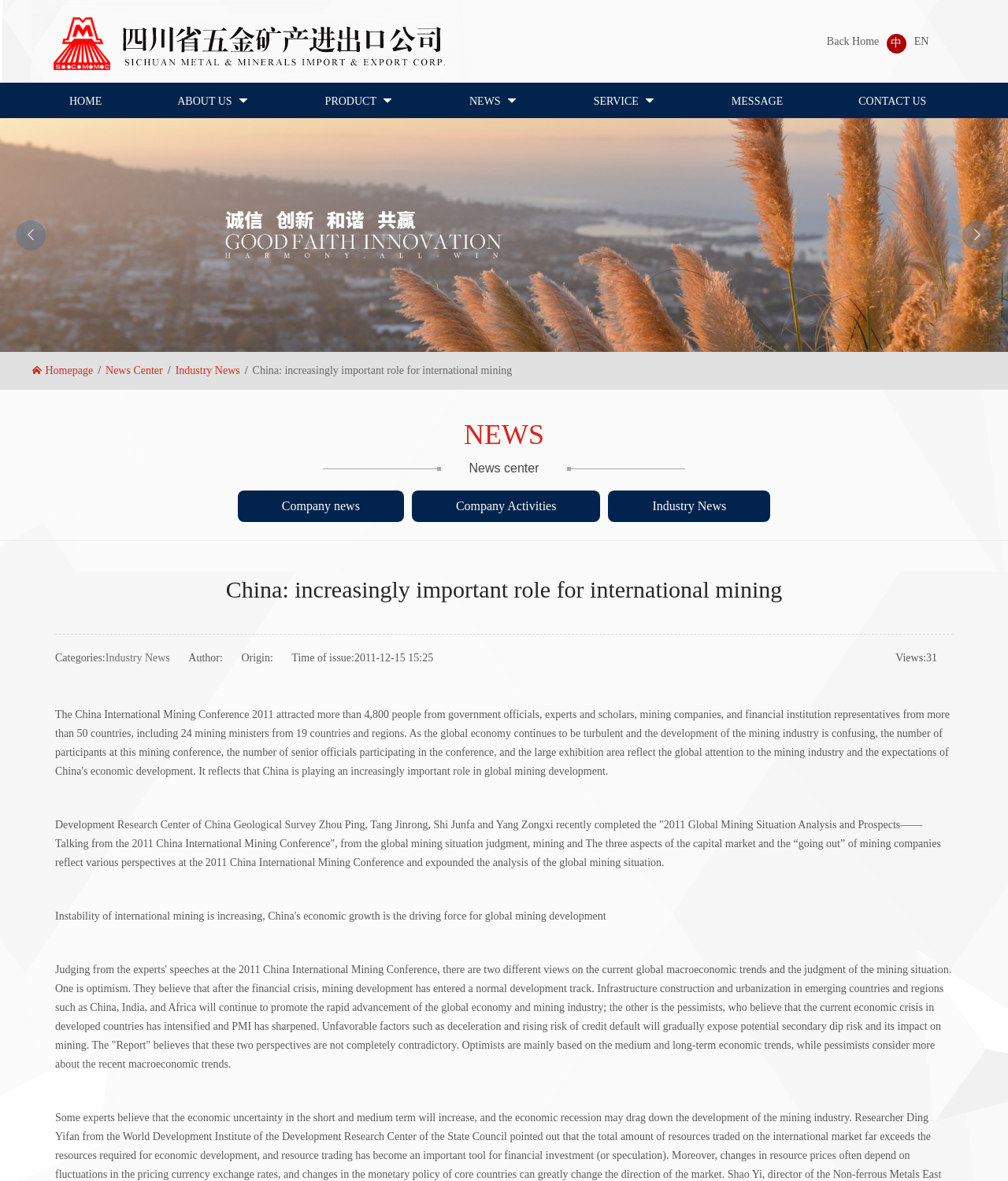Reply to the question with a brief word or phrase: How many views does the news article have?

31